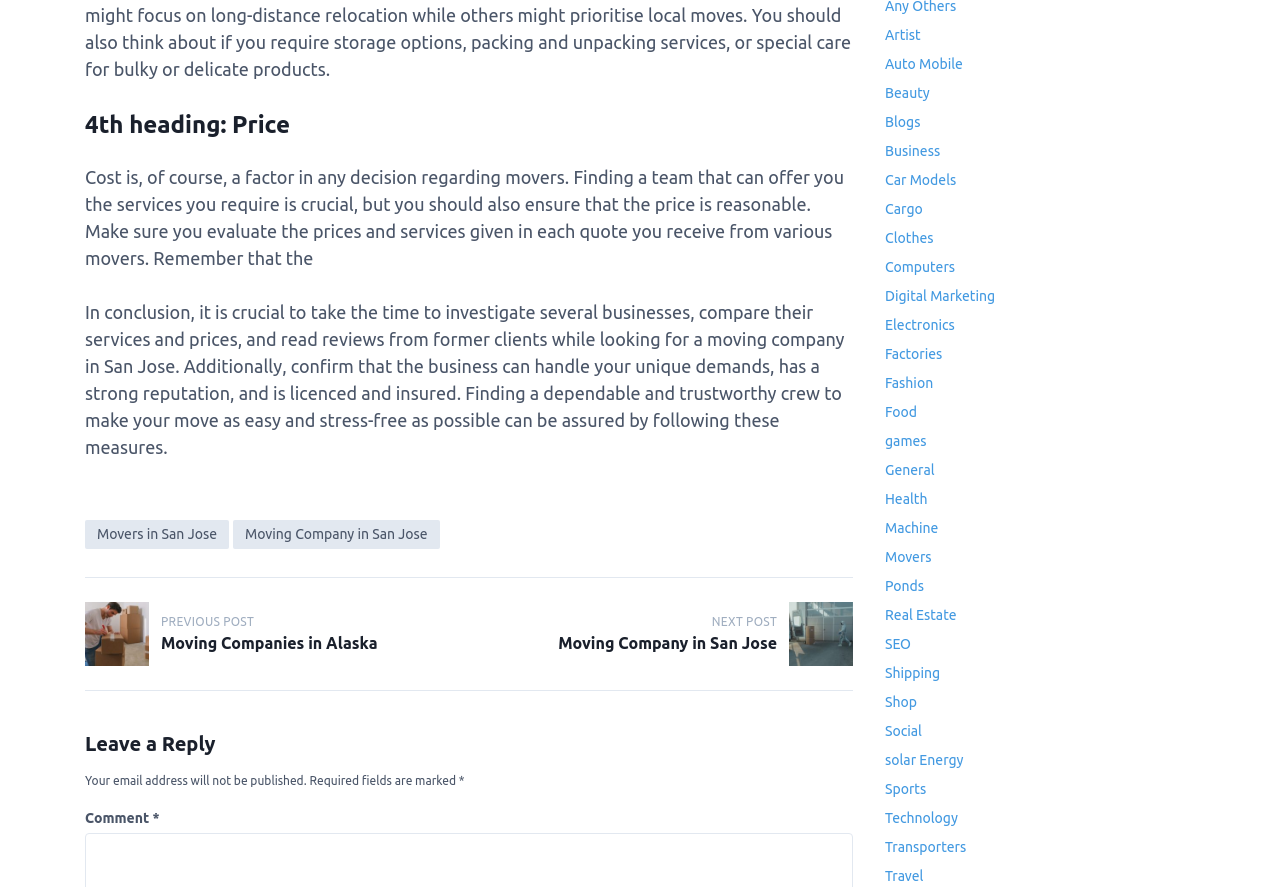Use the information in the screenshot to answer the question comprehensively: What is the topic of the article on the left?

The article on the left is about 'Moving Companies in Alaska', which suggests that the article is discussing moving services or companies in Alaska.